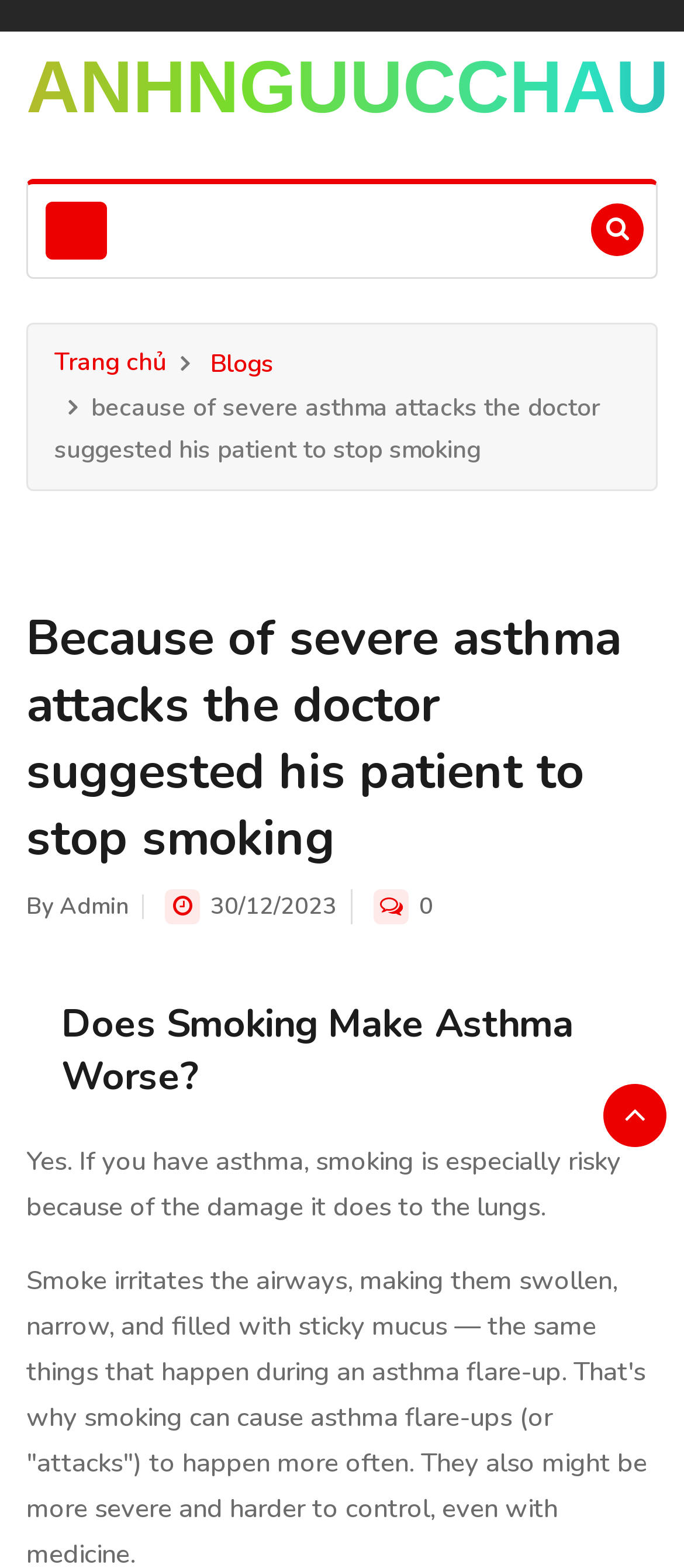Describe all the visual and textual components of the webpage comprehensively.

The webpage is about the risks of smoking, particularly for people with asthma. At the top left, there is a link "ANHNGUUCCHAU" and a button "Toggle navigation" that controls the navigation bar. Below these elements, there are three links: "Trang chủ", "Blogs", and another link. 

To the right of these links, there is a paragraph of text that describes a doctor's suggestion to a patient to stop smoking due to severe asthma attacks. Above this paragraph, there is a heading with the same text. 

Below the paragraph, there is a byline with the text "By" followed by a link "Admin" and a date "30/12/2023". To the right of the date, there is a link with the text "0". 

Further down the page, there is a heading "Does Smoking Make Asthma Worse?" followed by a paragraph of text that explains the risks of smoking for people with asthma. At the bottom right, there is a button with an icon "\uf106".